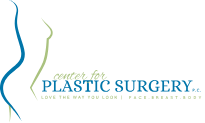Provide your answer in a single word or phrase: 
What is the mission of the center?

enhancing individual beauty and confidence